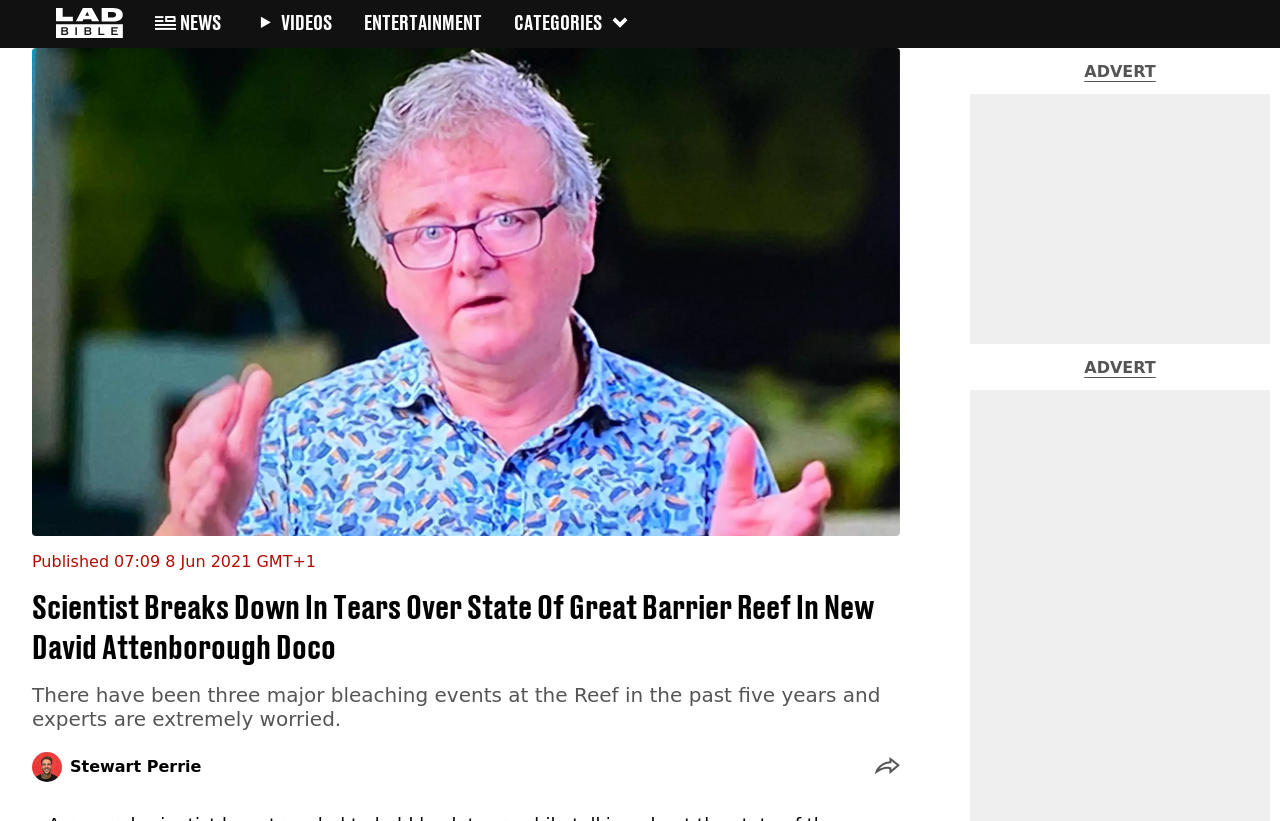Give a short answer using one word or phrase for the question:
What is the name of the person associated with the article?

Stewart Perrie